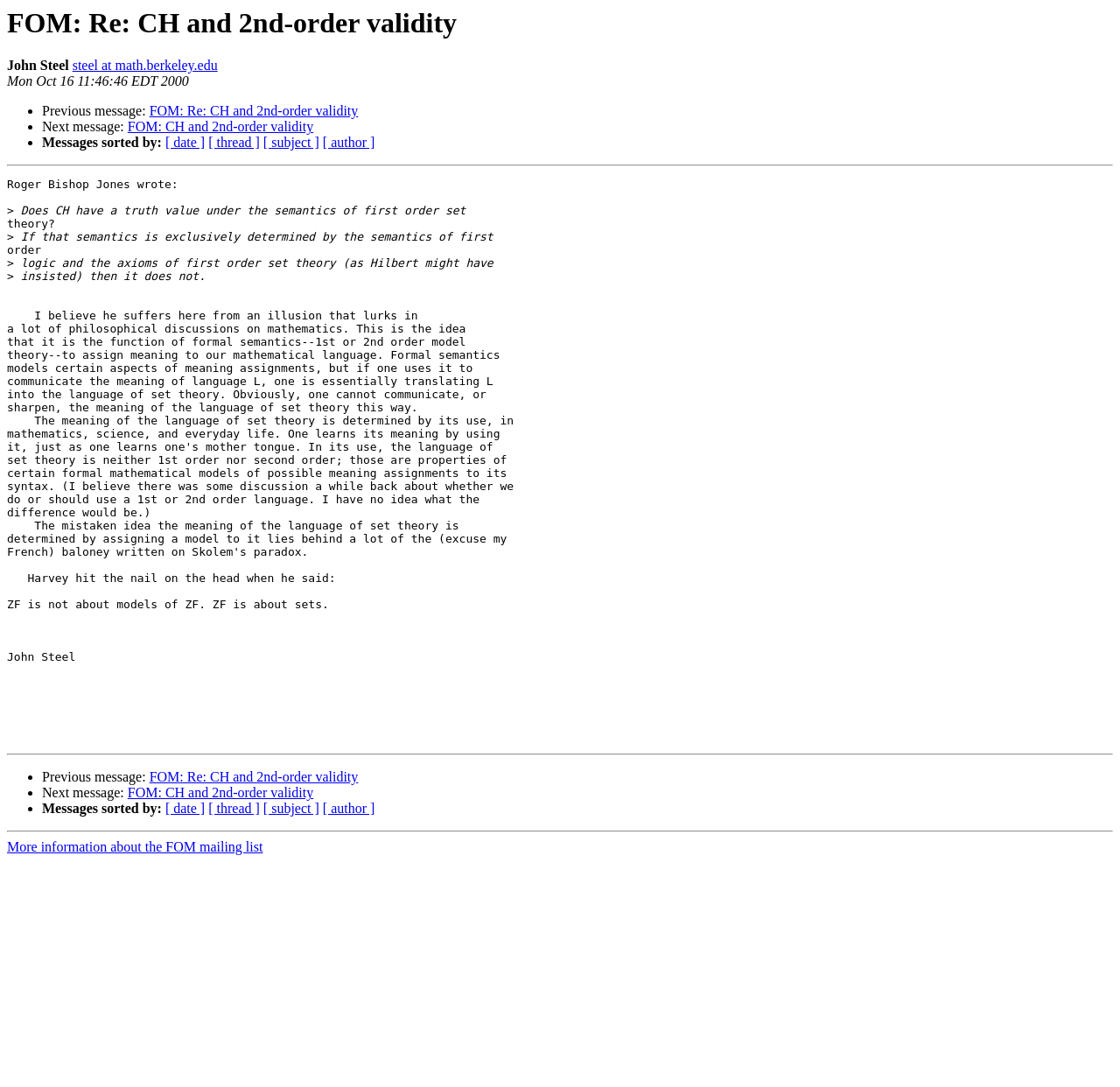Who is the author of this message?
Based on the image, please offer an in-depth response to the question.

The author of this message is John Steel, which is indicated by the 'John Steel' text at the top of the page, followed by the email address 'steel at math.berkeley.edu'.